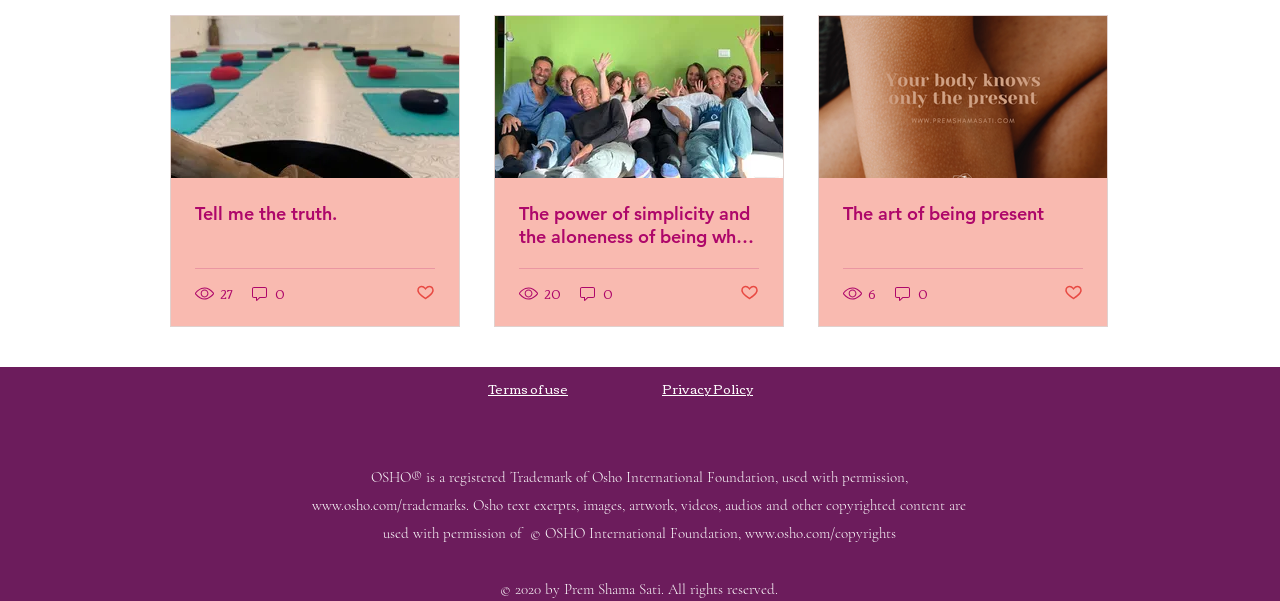What is the number of views for the first post?
Answer briefly with a single word or phrase based on the image.

27